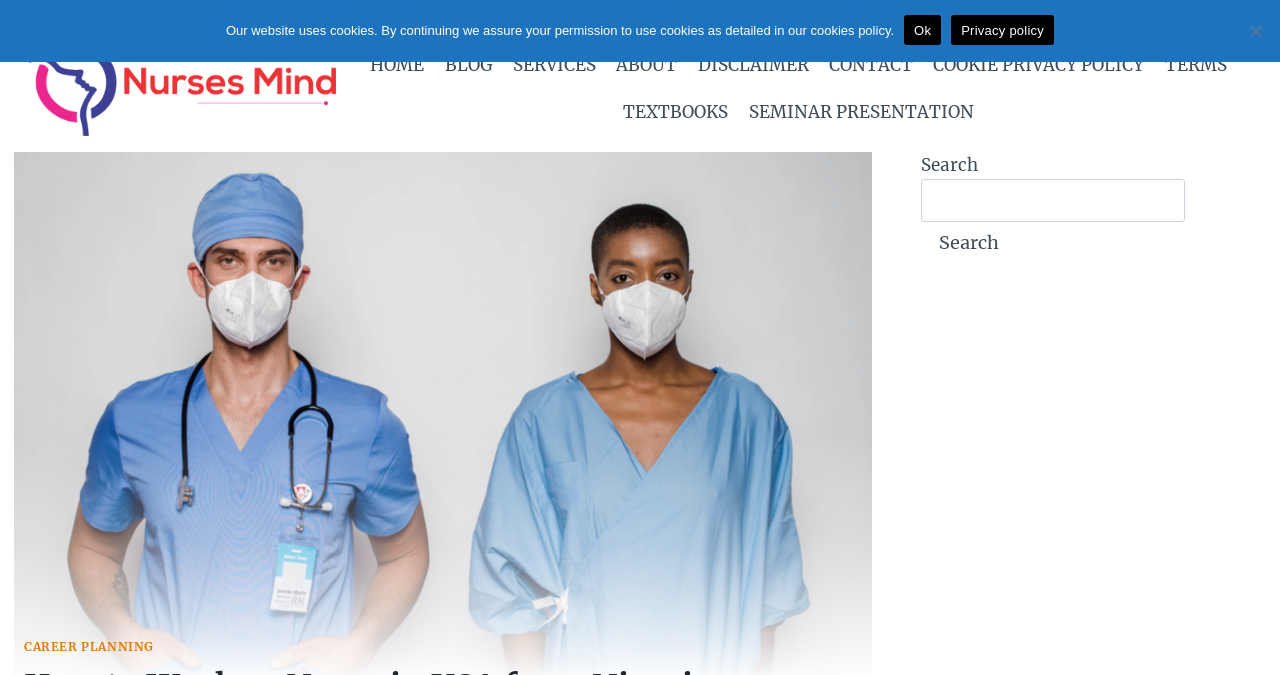Determine the bounding box coordinates of the section to be clicked to follow the instruction: "Click on the Nurse mind logo". The coordinates should be given as four float numbers between 0 and 1, formatted as [left, top, right, bottom].

[0.023, 0.062, 0.262, 0.202]